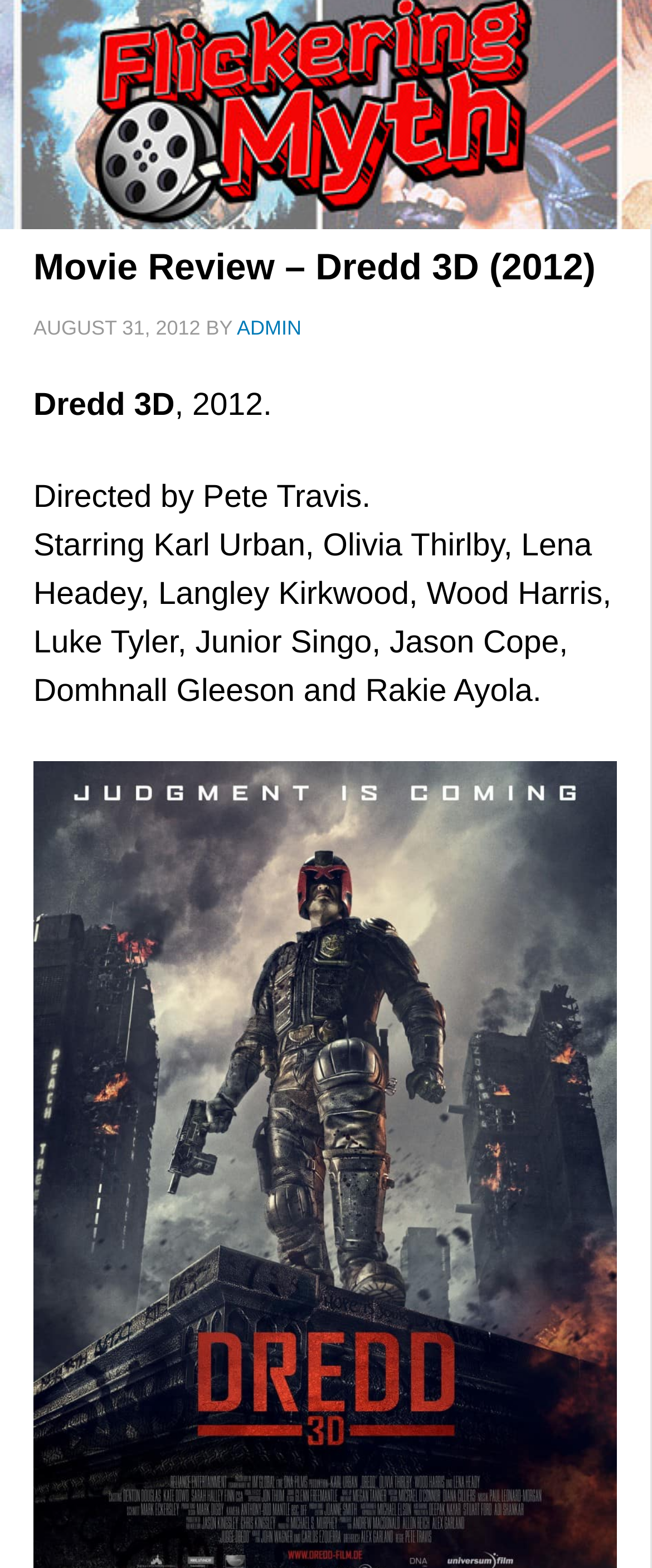Provide the bounding box coordinates of the UI element that matches the description: "450".

None